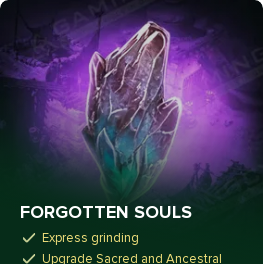Please respond to the question with a concise word or phrase:
What is the likely environment where 'Forgotten Souls' is used?

gaming environment